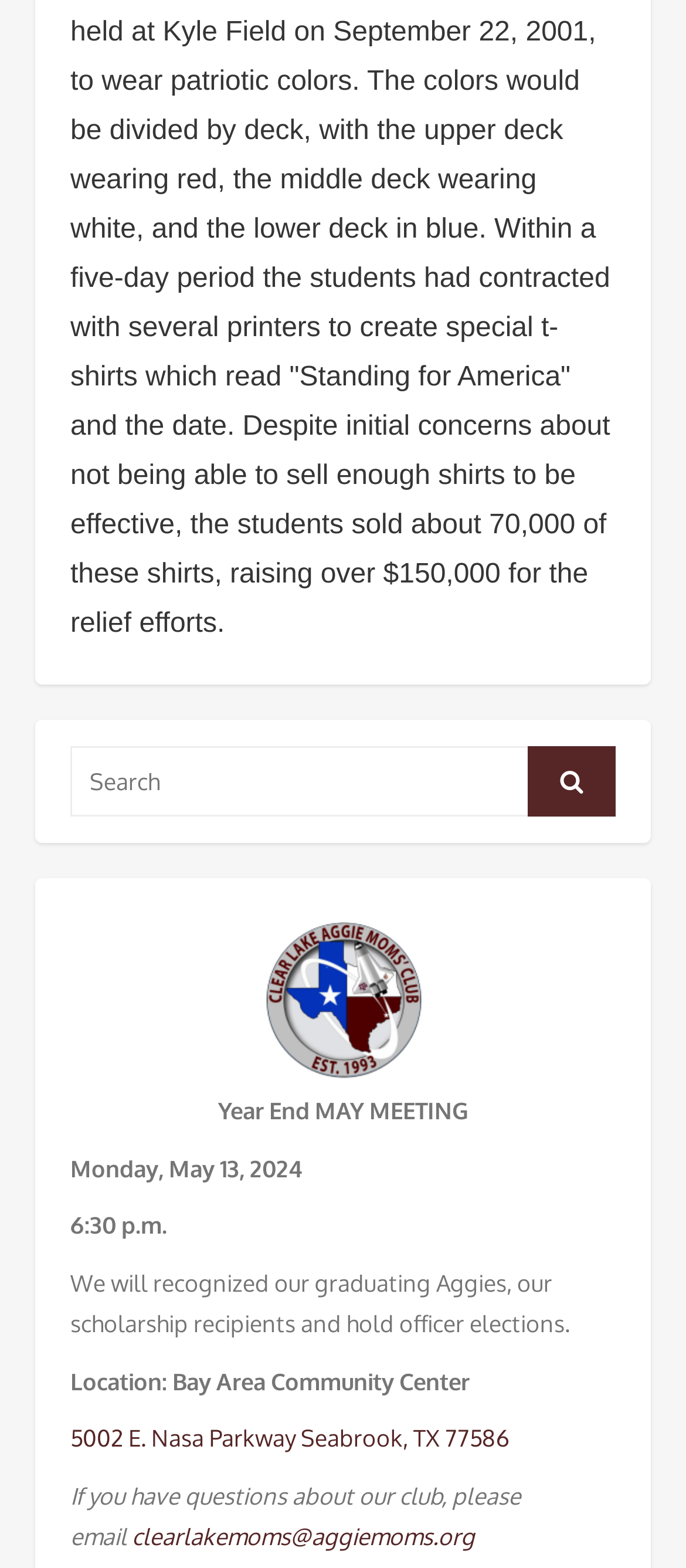What is the email address for questions about the club?
Please provide a comprehensive answer to the question based on the webpage screenshot.

I found the email address by looking at the webpage content, specifically the line that says 'If you have questions about our club, please email'. The email address is provided as 'clearlakemoms@aggiemoms.org'.